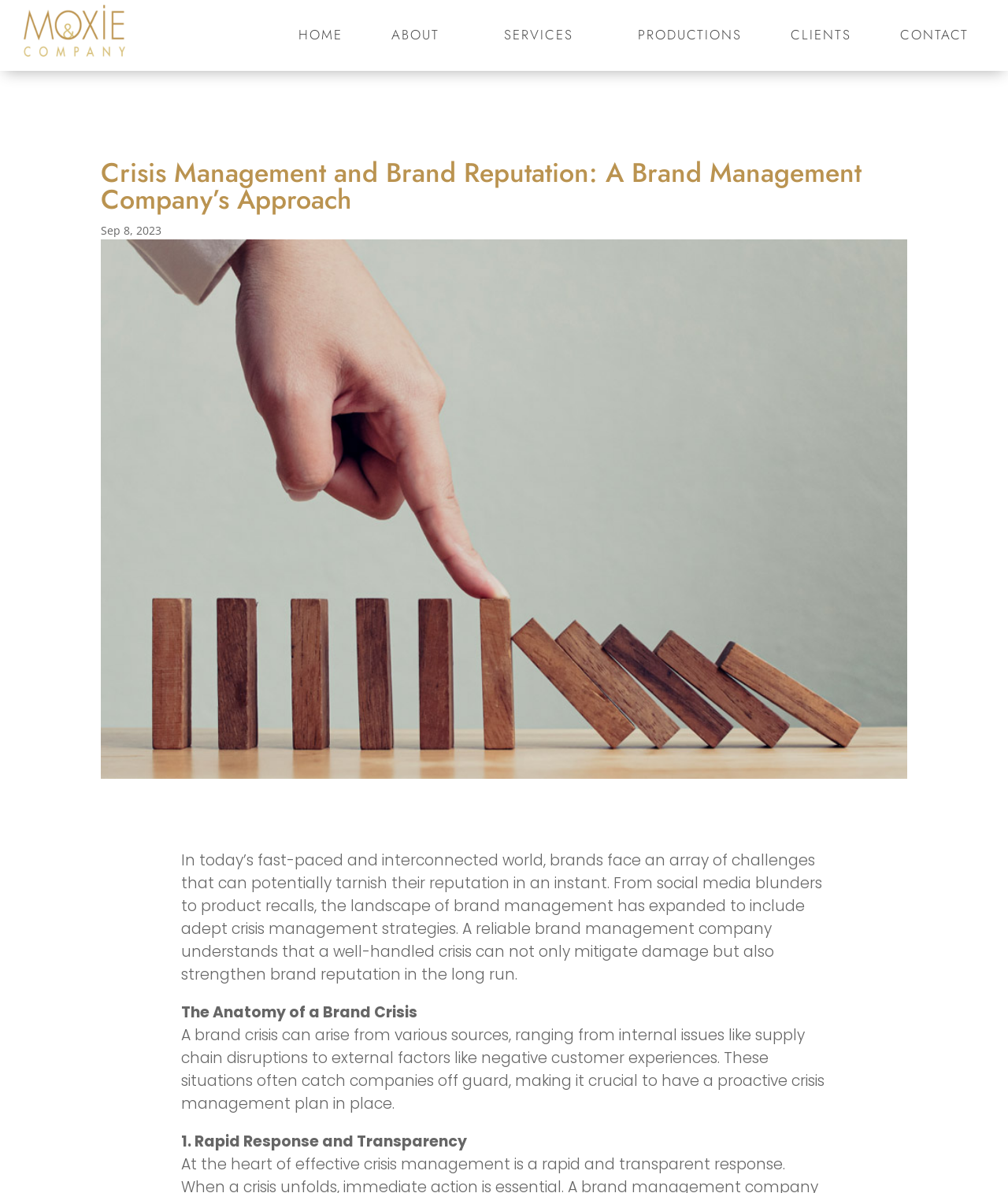Respond to the question with just a single word or phrase: 
What is the purpose of the webpage?

Brand management and crisis management